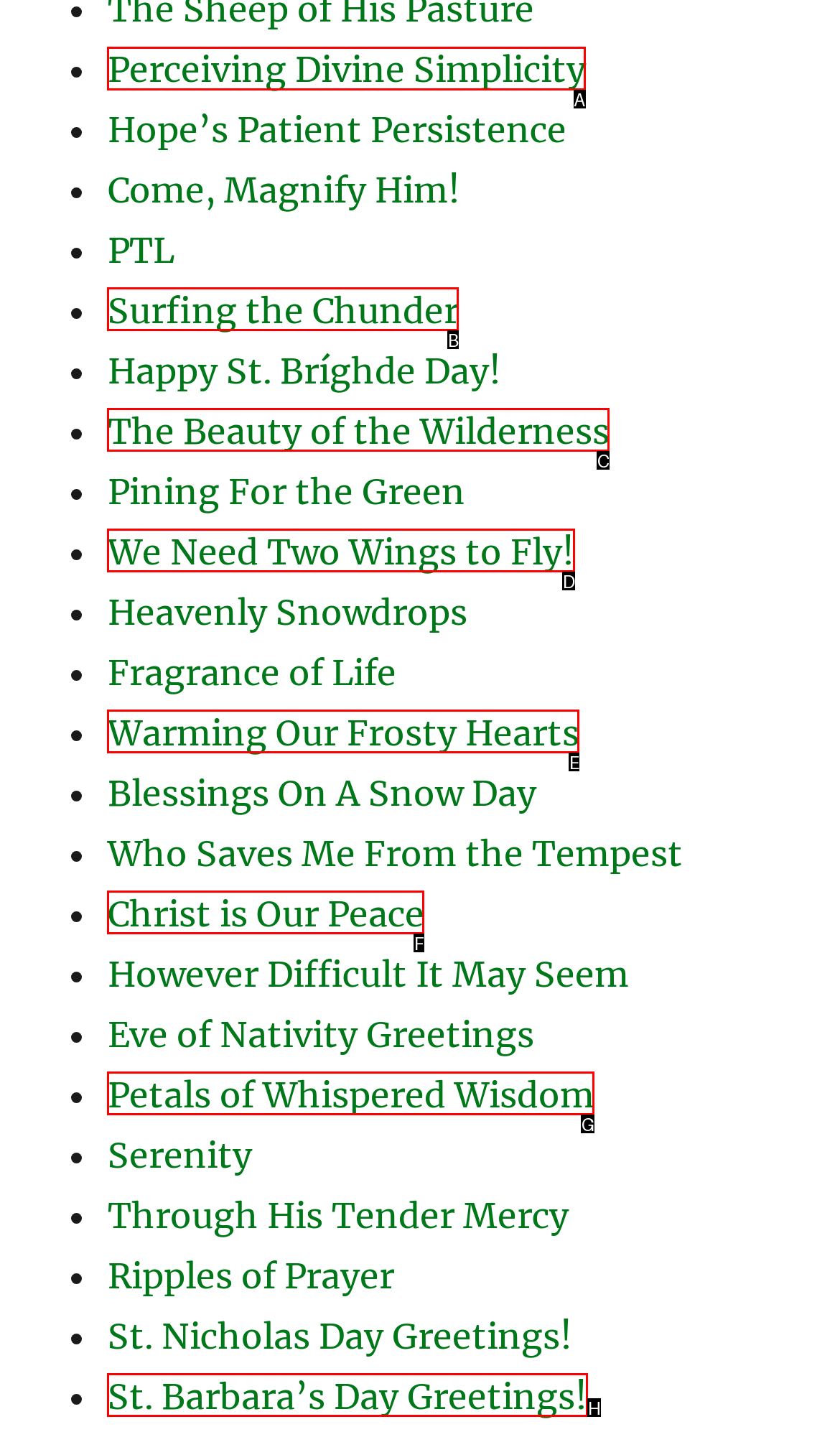Choose the HTML element you need to click to achieve the following task: Click on 'Perceiving Divine Simplicity'
Respond with the letter of the selected option from the given choices directly.

A